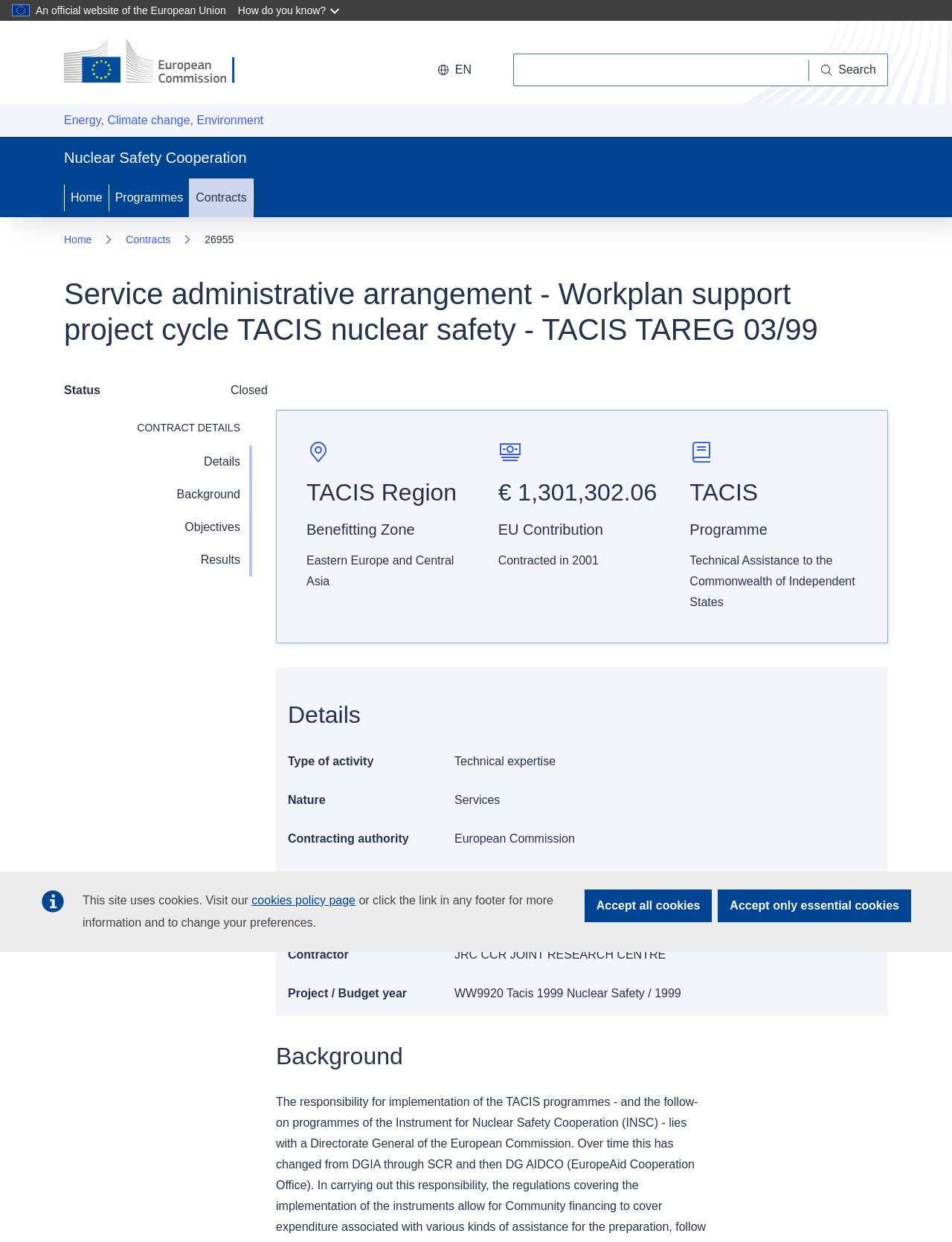Extract the bounding box coordinates of the UI element described by: "parent_node: Search name="queryText"". The coordinates should include four float numbers ranging from 0 to 1, e.g., [left, top, right, bottom].

[0.539, 0.043, 0.85, 0.069]